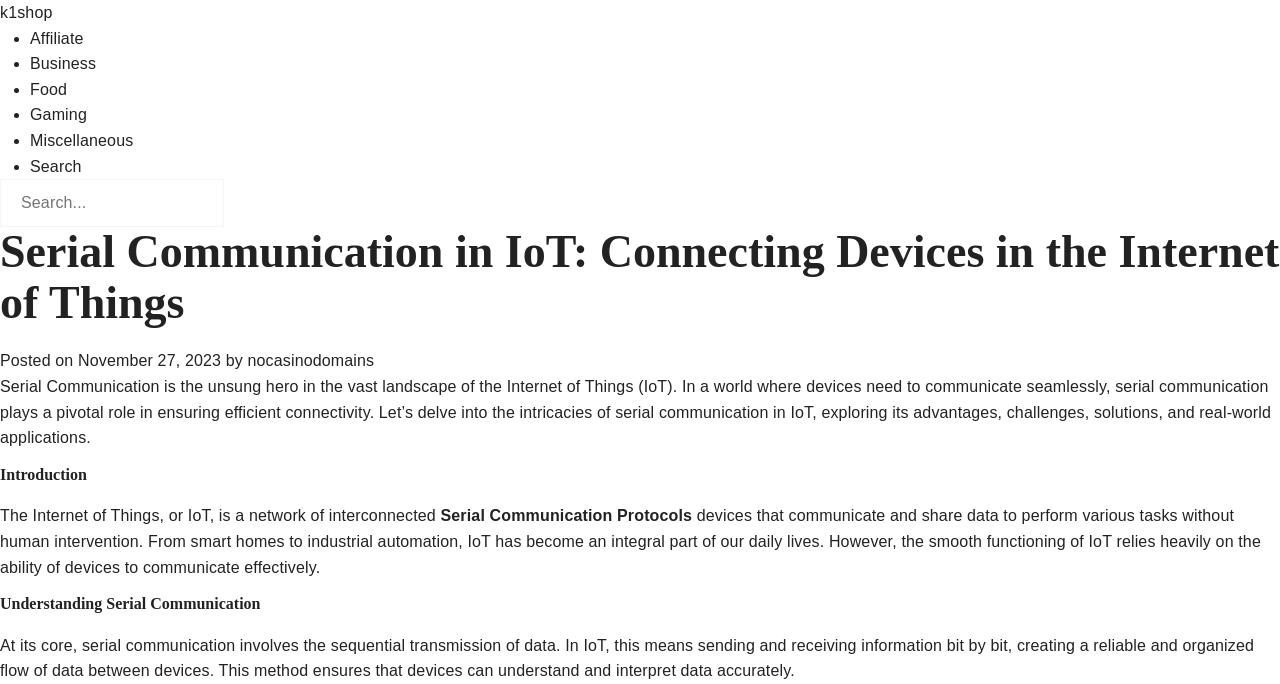Find the bounding box coordinates for the element that must be clicked to complete the instruction: "explore Affiliate". The coordinates should be four float numbers between 0 and 1, indicated as [left, top, right, bottom].

[0.023, 0.043, 0.065, 0.068]